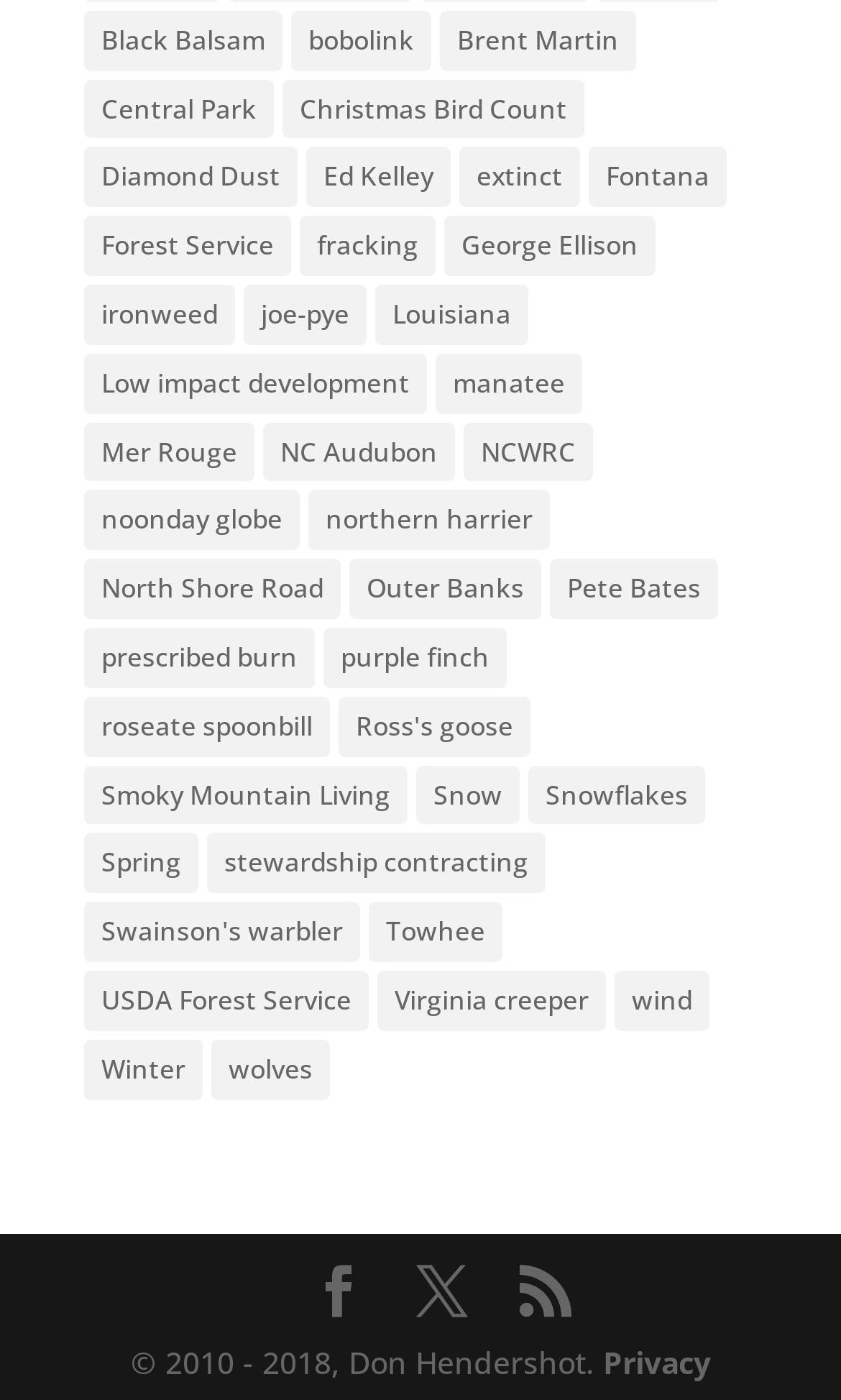Provide a brief response to the question below using a single word or phrase: 
How many links have only one item?

3